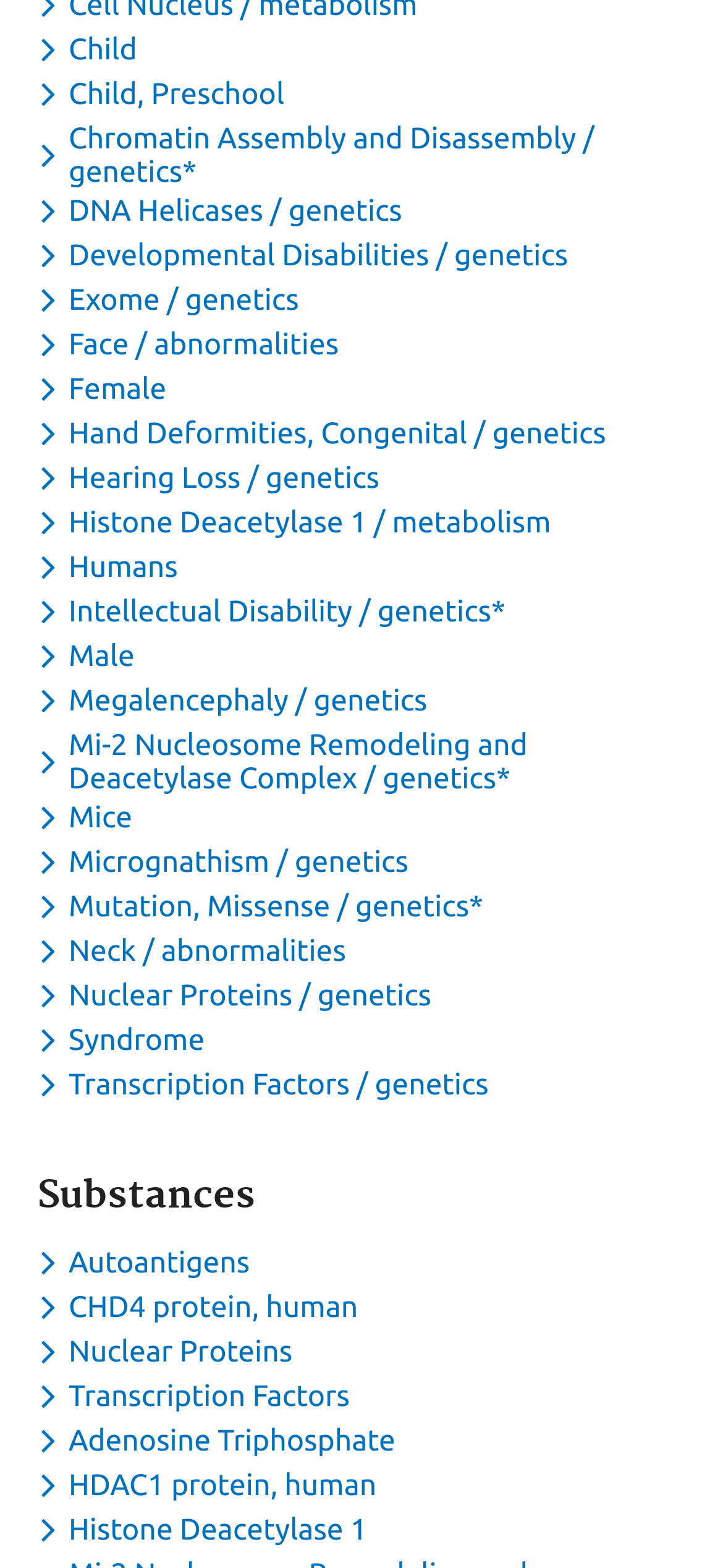Please determine the bounding box coordinates of the element to click on in order to accomplish the following task: "Toggle dropdown menu for keyword Syndrome". Ensure the coordinates are four float numbers ranging from 0 to 1, i.e., [left, top, right, bottom].

[0.051, 0.652, 0.296, 0.674]